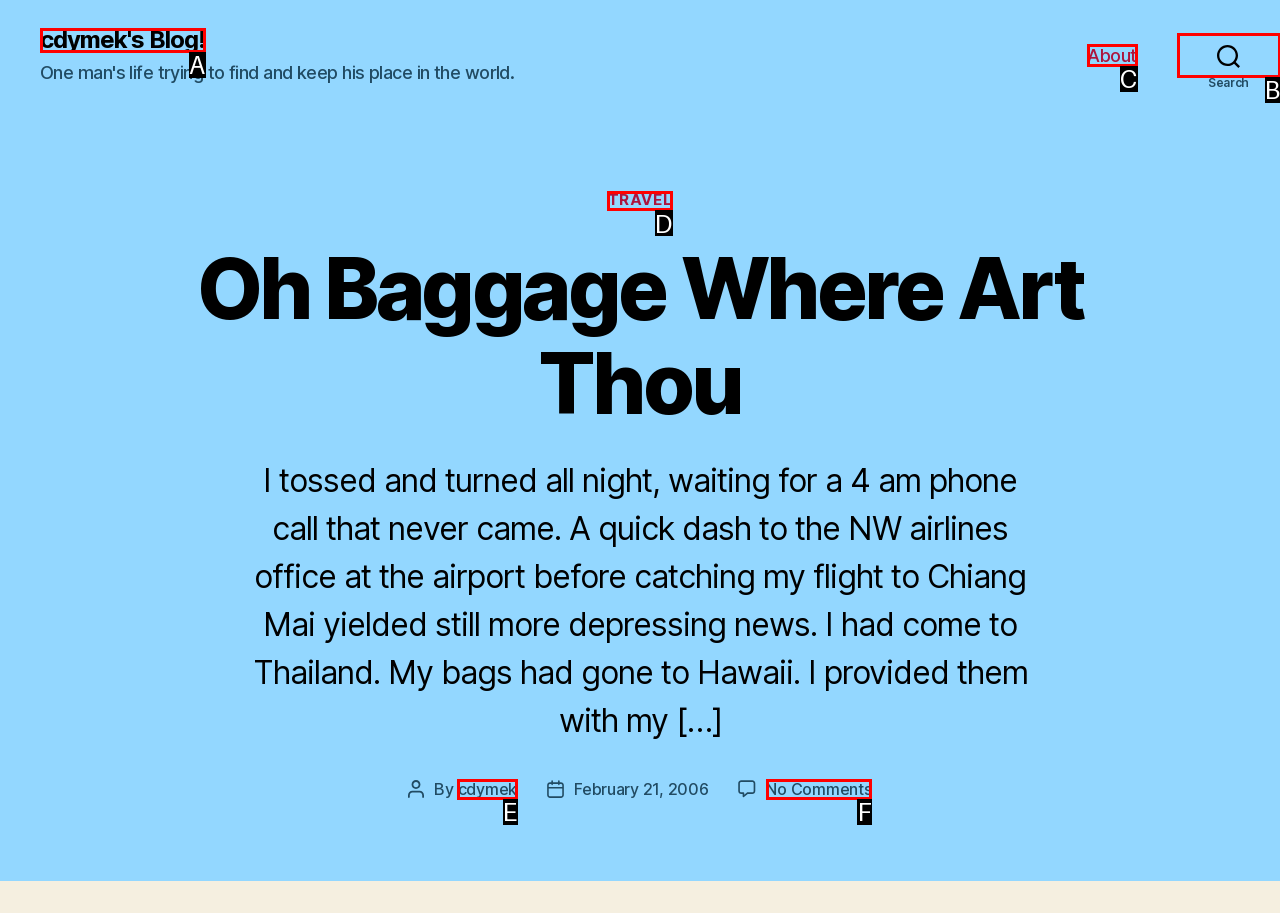Pick the option that best fits the description: cdymek's Blog!. Reply with the letter of the matching option directly.

A